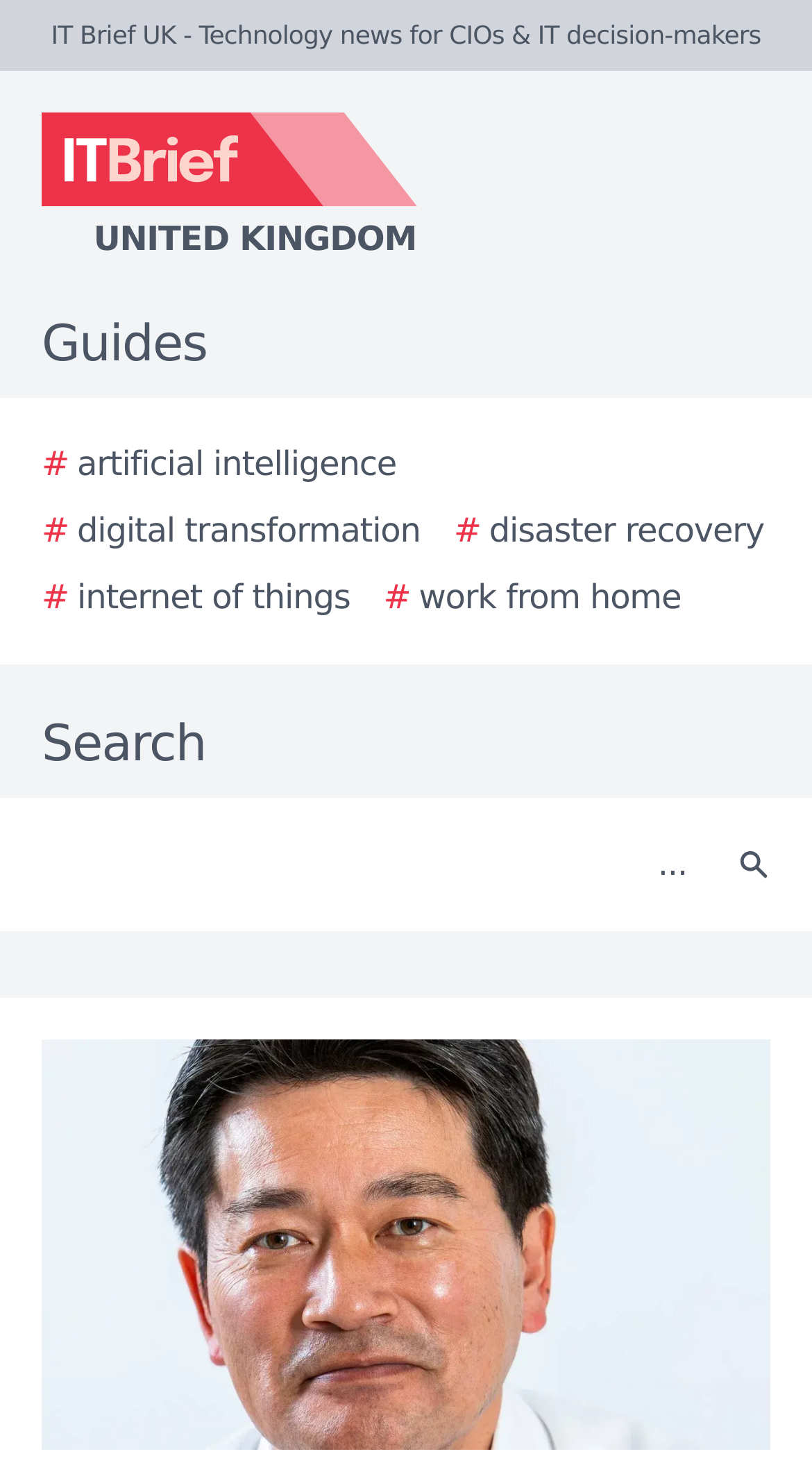Using the information in the image, give a detailed answer to the following question: What is the purpose of the textbox?

I found a textbox element with the label 'Search' and a sibling button element with the same text, indicating that the textbox is used for searching.